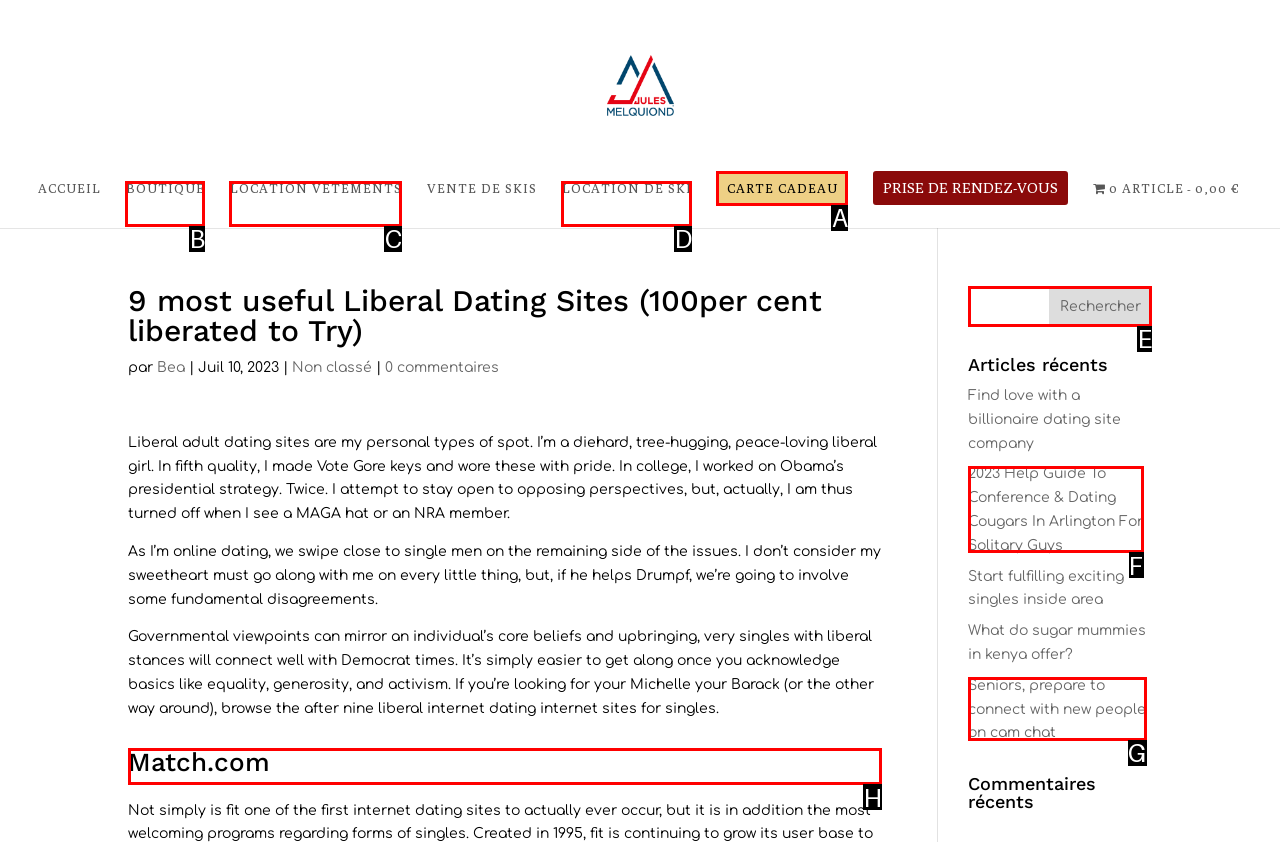Specify which UI element should be clicked to accomplish the task: Click on the 'Match.com' heading. Answer with the letter of the correct choice.

H